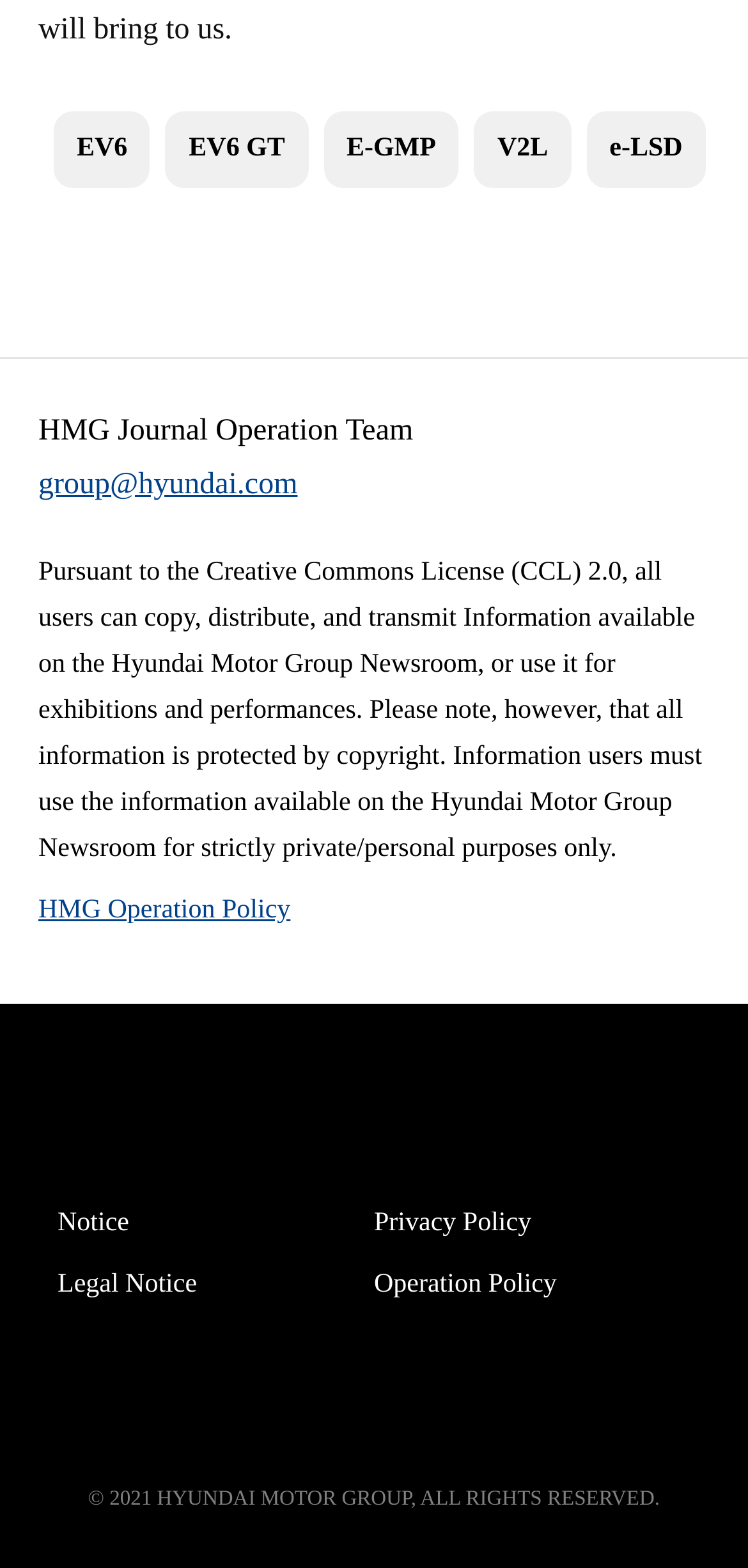How many sections of text are there in the footer section?
Refer to the image and answer the question using a single word or phrase.

2